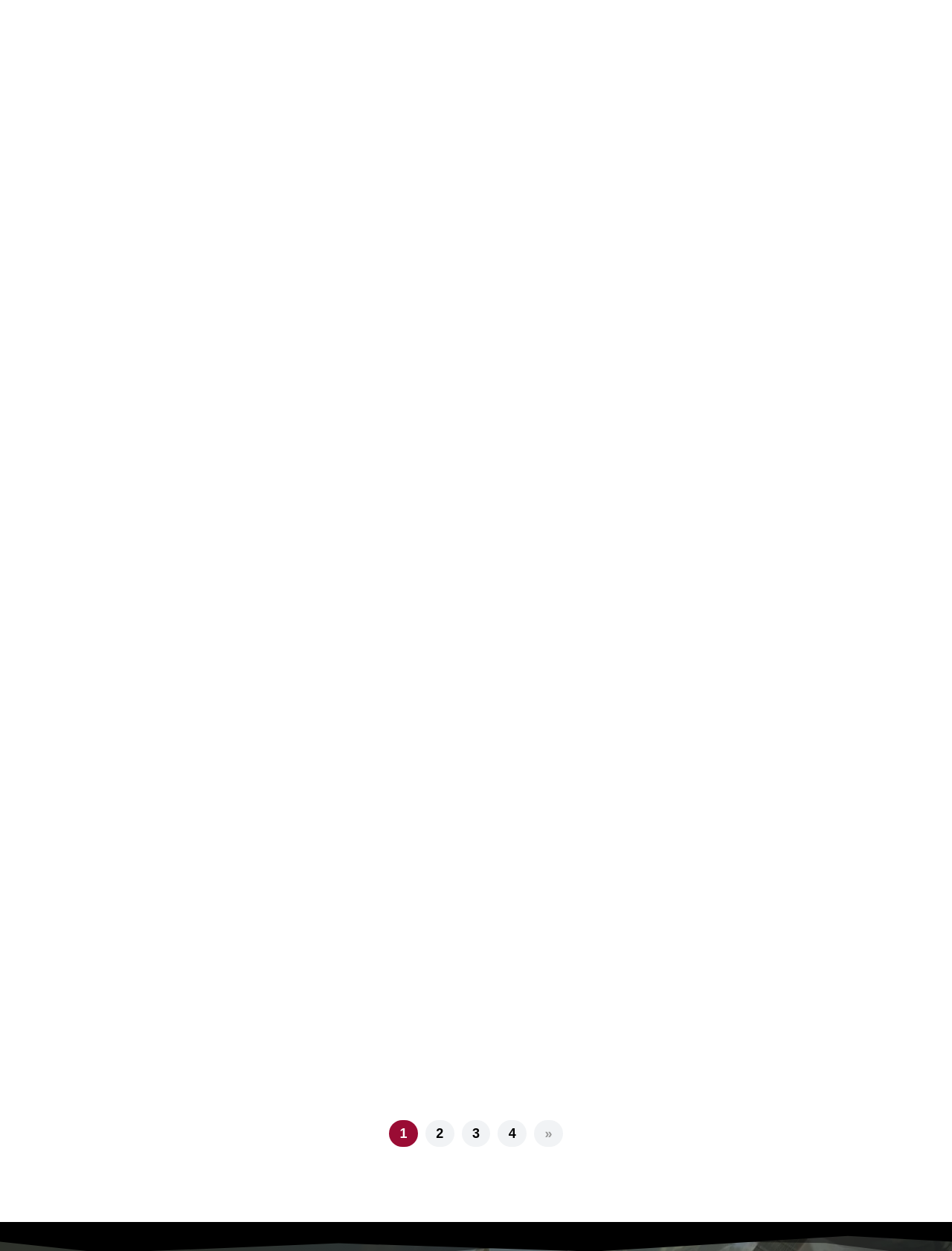Provide a single word or phrase to answer the given question: 
How many pages are there in this article?

At least 4